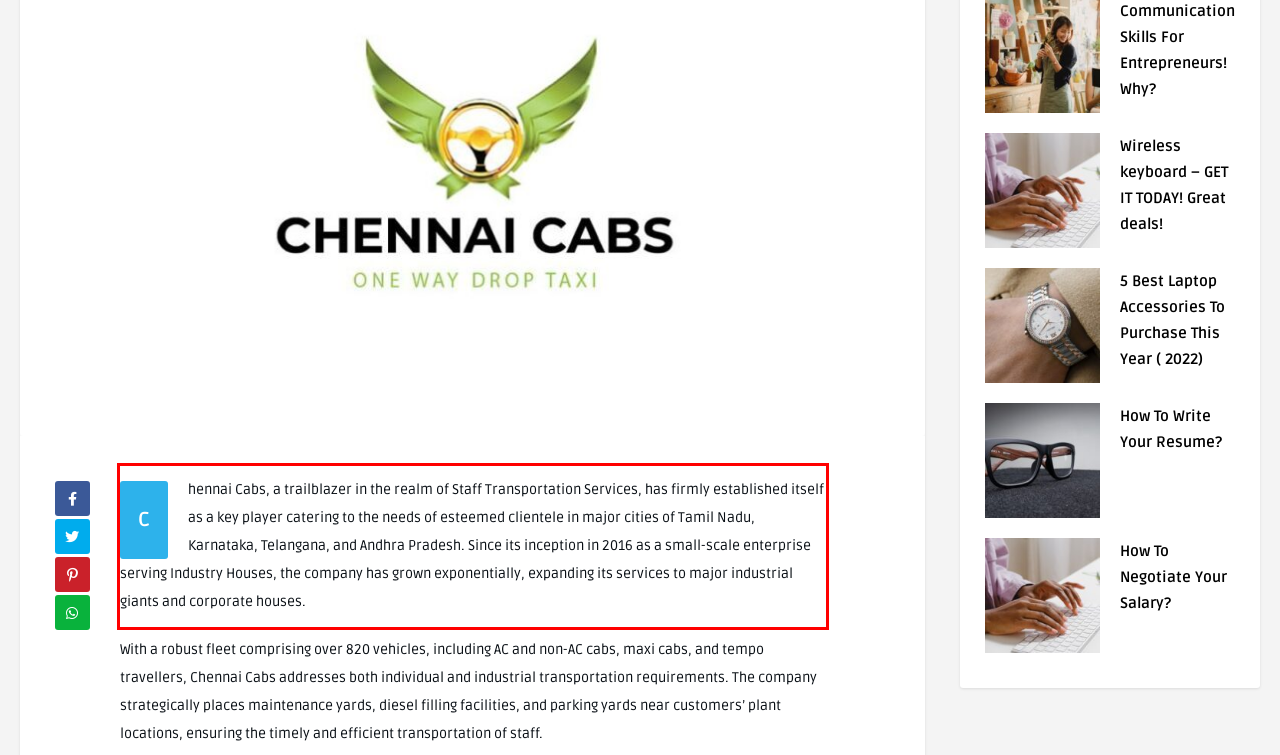You are looking at a screenshot of a webpage with a red rectangle bounding box. Use OCR to identify and extract the text content found inside this red bounding box.

Chennai Cabs, a trailblazer in the realm of Staff Transportation Services, has firmly established itself as a key player catering to the needs of esteemed clientele in major cities of Tamil Nadu, Karnataka, Telangana, and Andhra Pradesh. Since its inception in 2016 as a small-scale enterprise serving Industry Houses, the company has grown exponentially, expanding its services to major industrial giants and corporate houses.